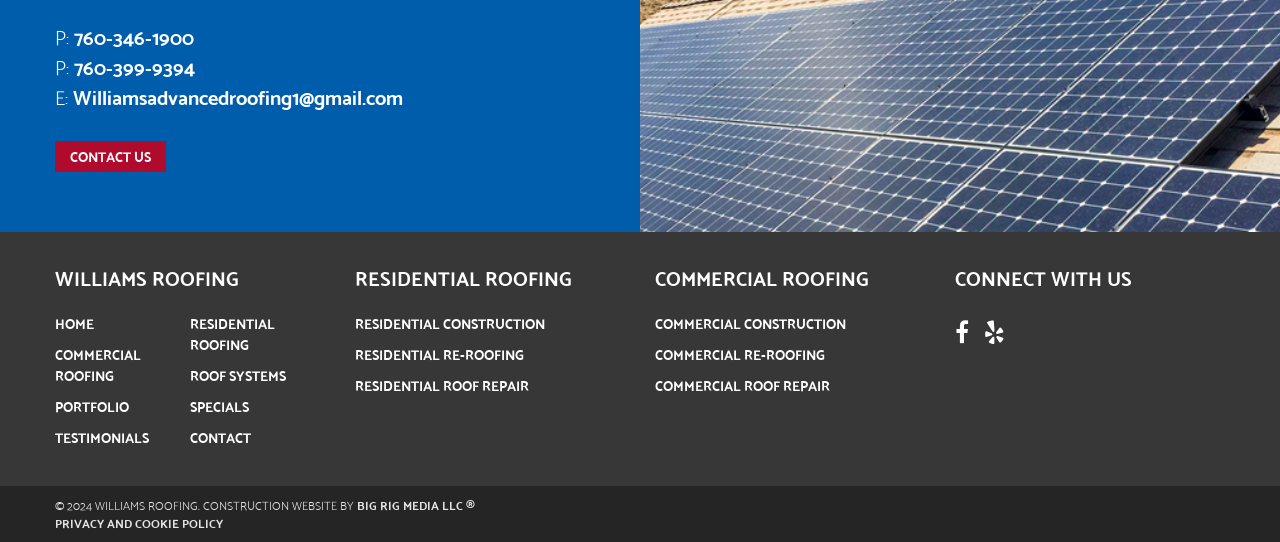Locate the bounding box coordinates of the element that needs to be clicked to carry out the instruction: "Go to the contact page". The coordinates should be given as four float numbers ranging from 0 to 1, i.e., [left, top, right, bottom].

[0.043, 0.261, 0.13, 0.318]